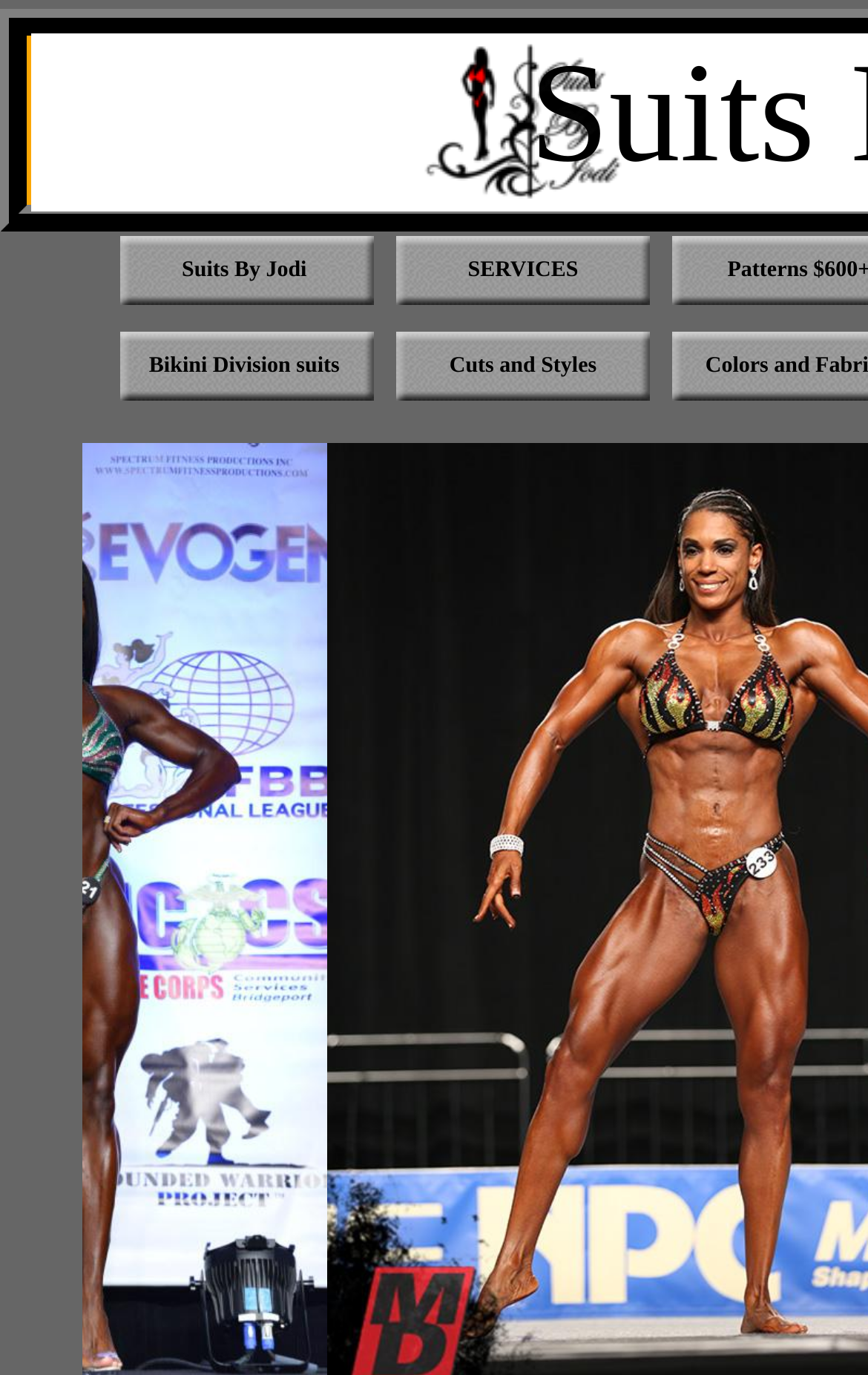What type of suits are available?
Refer to the screenshot and answer in one word or phrase.

Bikini Division suits